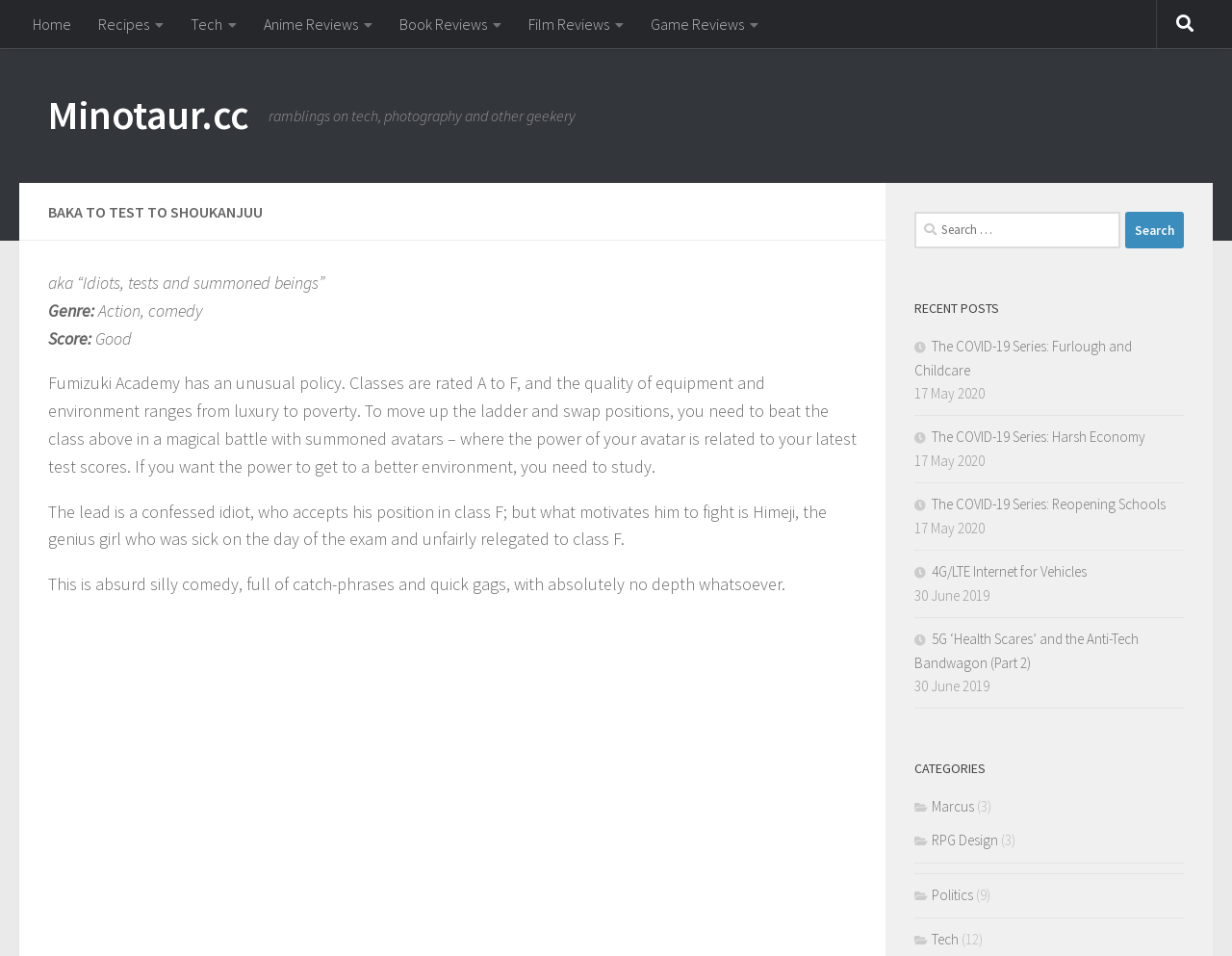Provide the bounding box coordinates for the area that should be clicked to complete the instruction: "Click on the 'Home' link".

[0.016, 0.0, 0.069, 0.05]